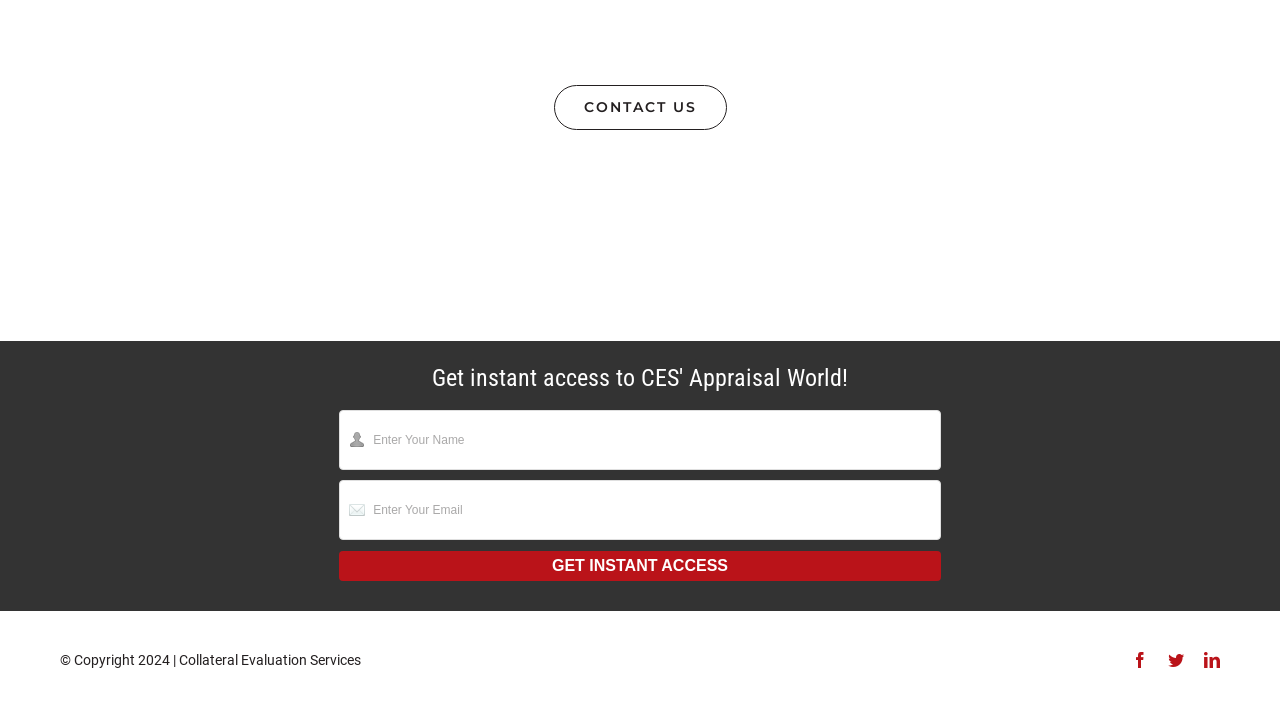Provide a one-word or short-phrase answer to the question:
What is required to get instant access?

Name and Email